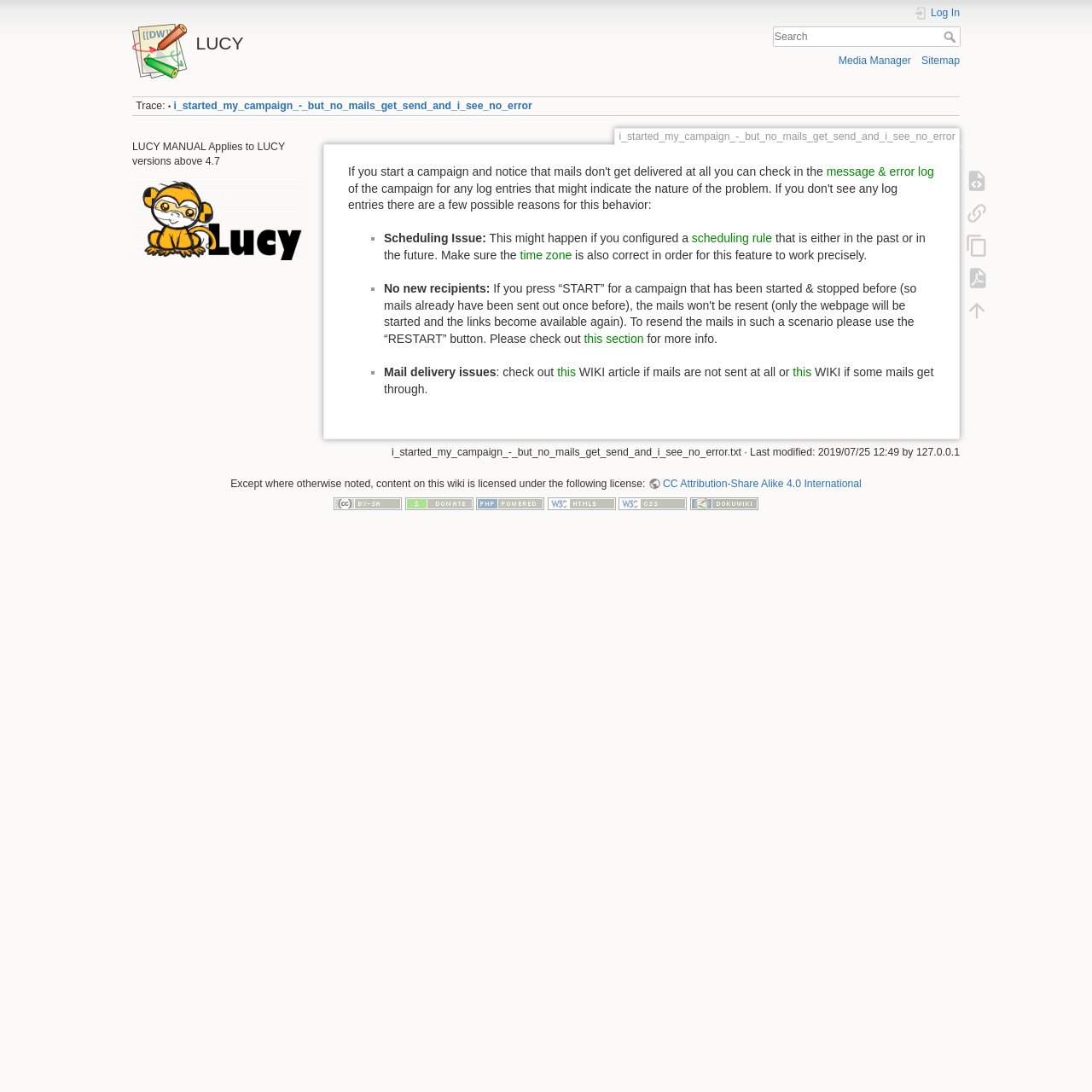How many images are there in the 'Back to top' section?
Answer the question with a thorough and detailed explanation.

I found the answer by looking at the link 'Back to top [t]' section, where it has an image, so there is 1 image.